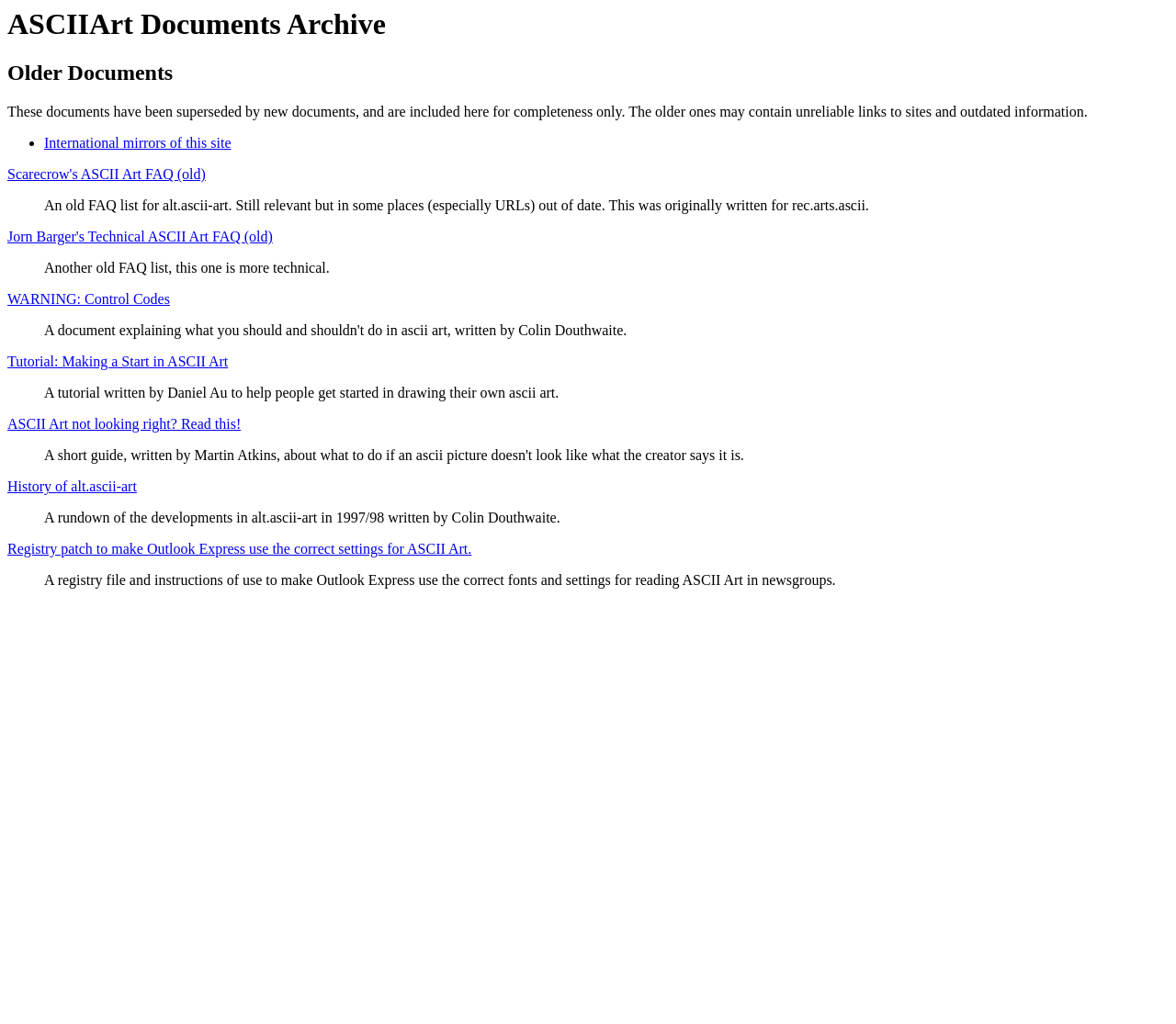Create a detailed summary of all the visual and textual information on the webpage.

The webpage is an archive of old documents related to ASCII Art. At the top, there are two headings: "ASCIIArt Documents Archive" and "Older Documents". Below these headings, there is a paragraph of text explaining that the documents on this page have been superseded by new ones and are only included for completeness.

Following this paragraph, there is a list of links and descriptions, organized into a description list with terms and details. The list contains 7 items, each with a link and a brief description. The links are to various resources, including FAQs, tutorials, and historical documents related to ASCII Art. The descriptions provide a brief summary of what each resource is about.

The list items are arranged vertically, with each item below the previous one. The links are aligned to the left, with the descriptions indented to the right. The entire list takes up most of the page, with the headings and paragraph at the top taking up a small portion of the screen.